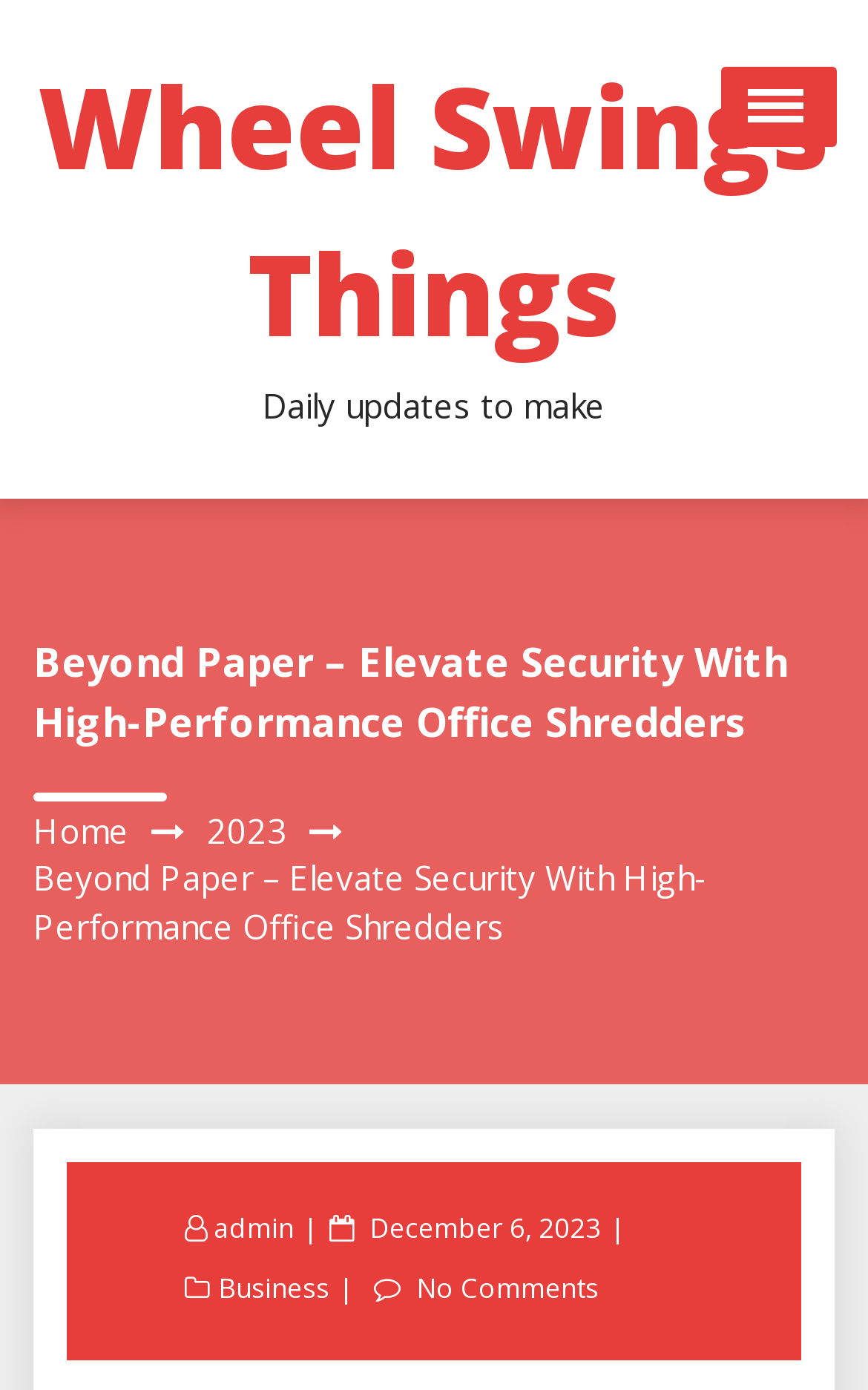Please identify the bounding box coordinates of the element on the webpage that should be clicked to follow this instruction: "Open the menu". The bounding box coordinates should be given as four float numbers between 0 and 1, formatted as [left, top, right, bottom].

[0.831, 0.048, 0.964, 0.106]